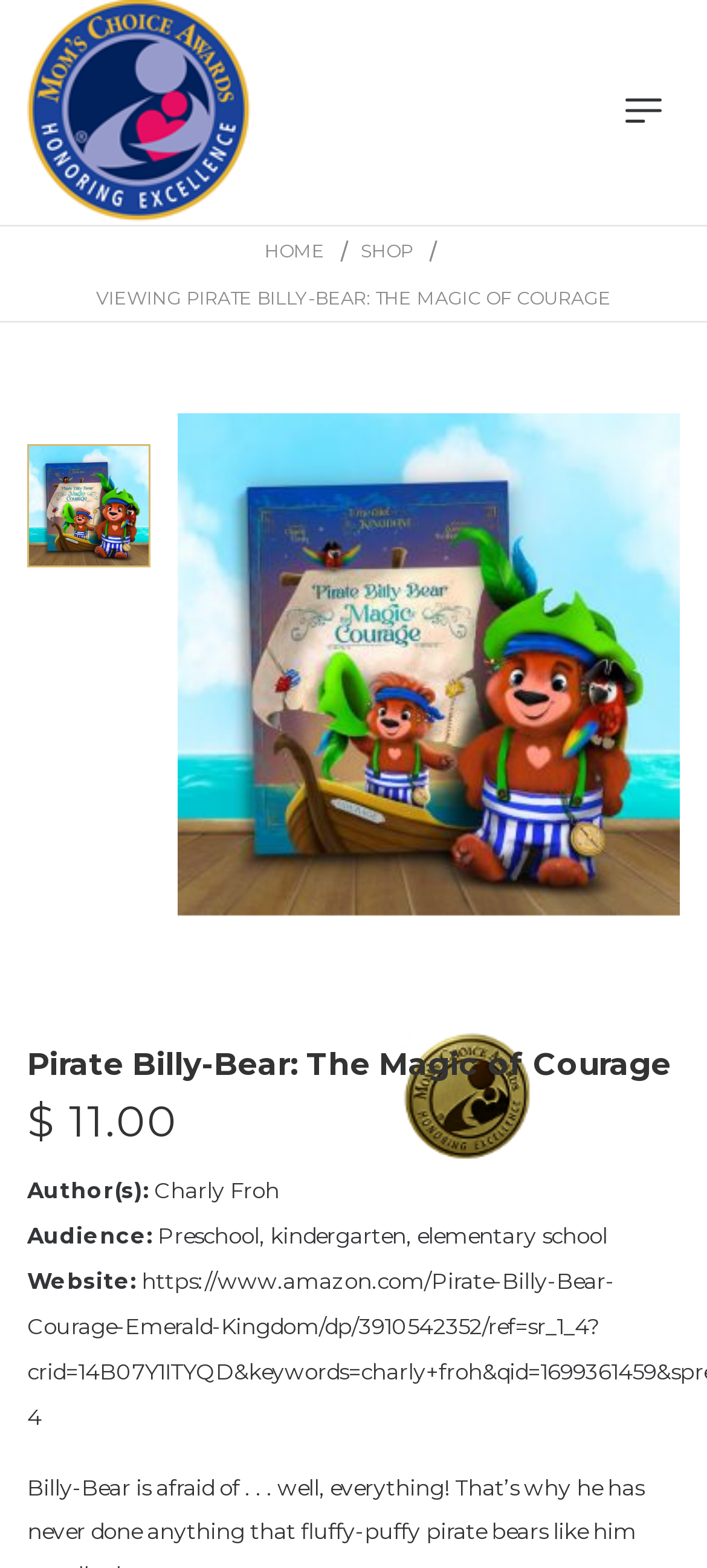Please provide a brief answer to the following inquiry using a single word or phrase:
What is the target audience for Pirate Billy-Bear: The Magic of Courage?

Preschool, kindergarten, elementary school